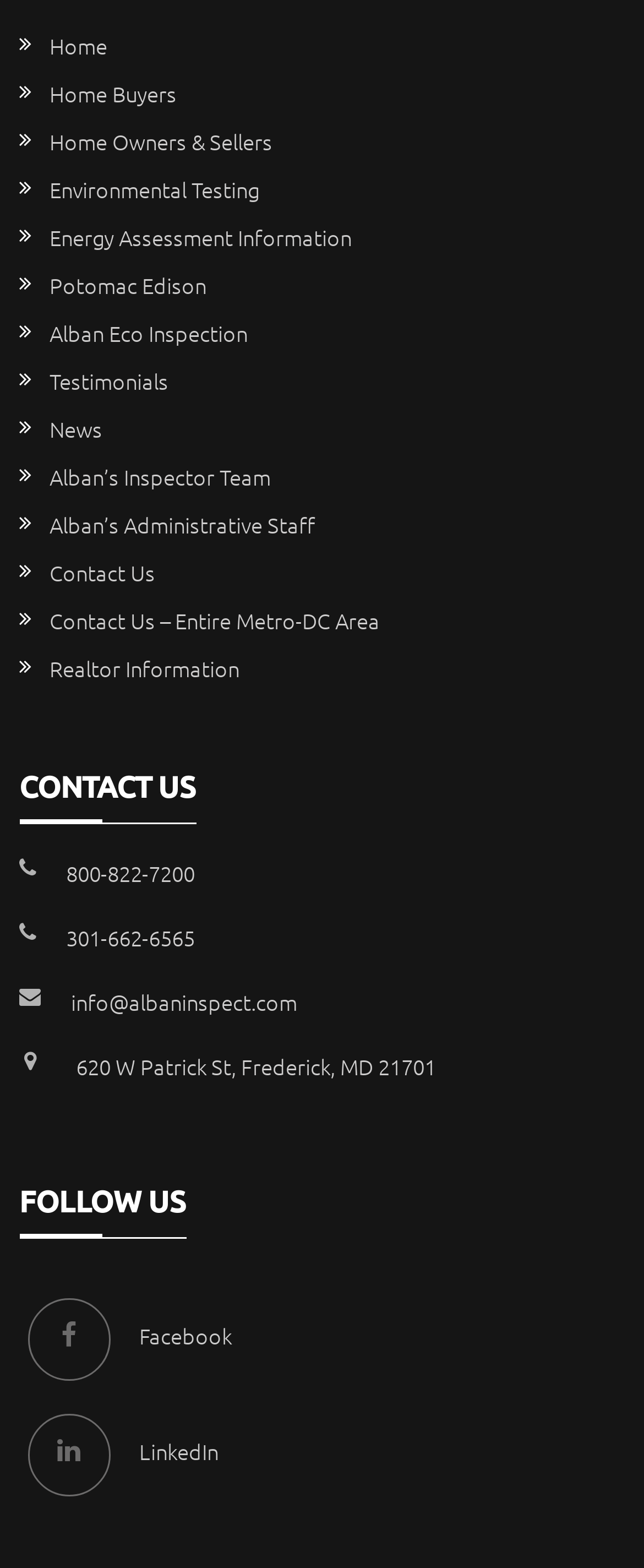How many social media platforms are listed in the 'FOLLOW US' section?
Please answer the question with a single word or phrase, referencing the image.

2